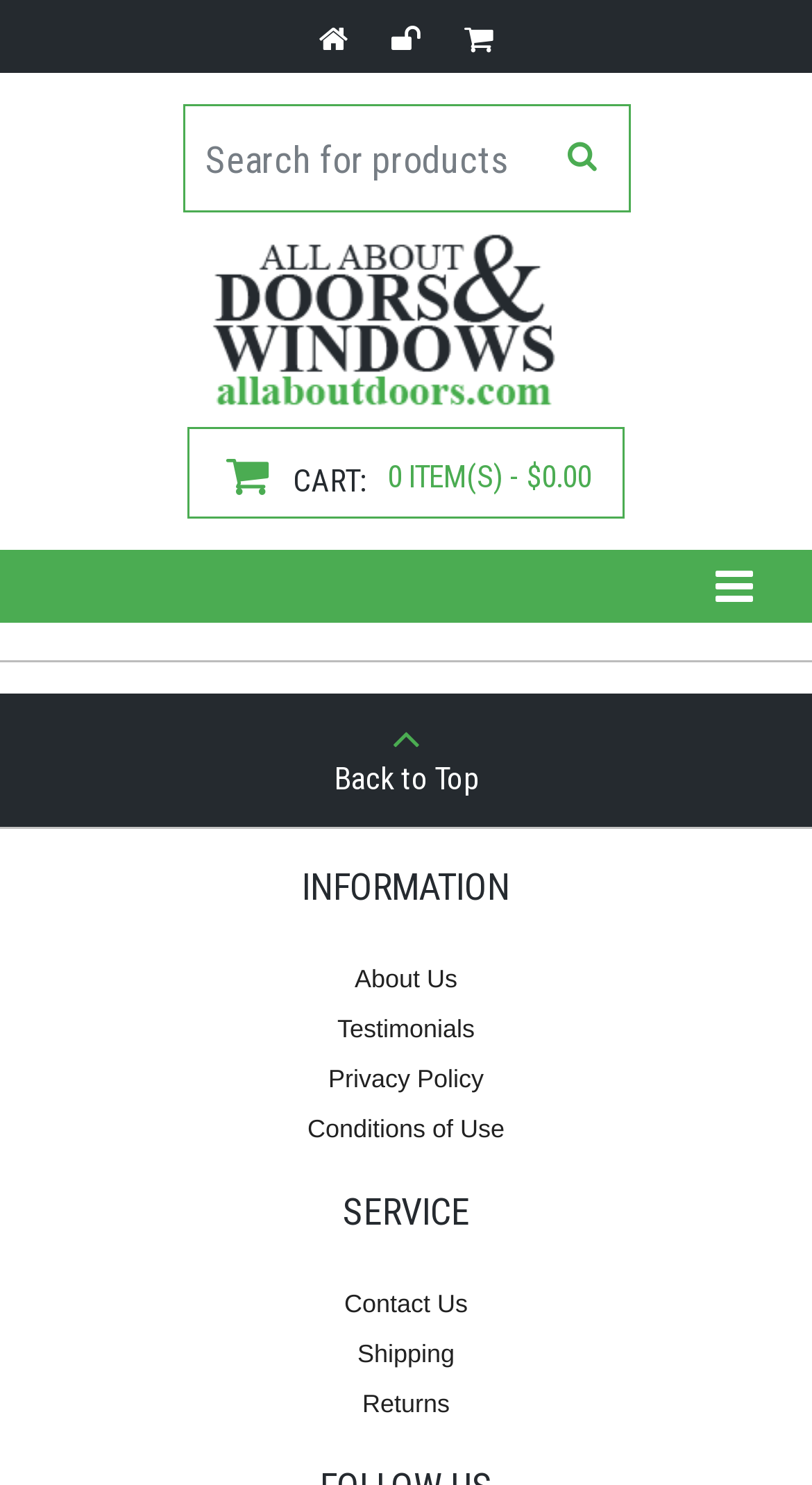Determine the bounding box coordinates of the clickable region to follow the instruction: "View cart".

[0.231, 0.288, 0.769, 0.349]